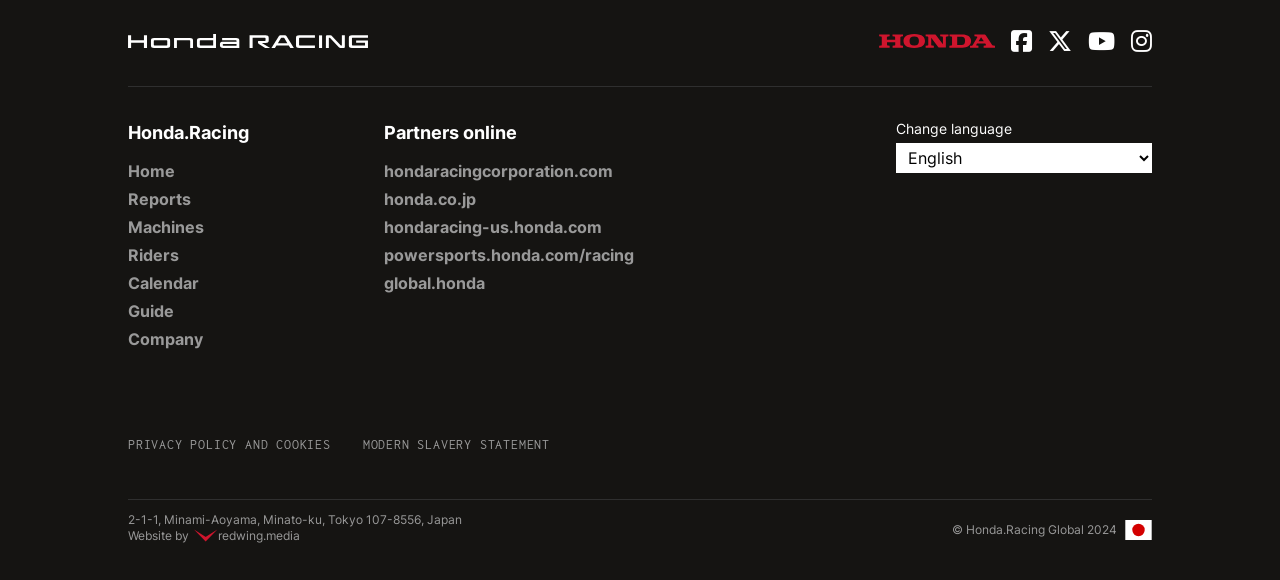Examine the screenshot and answer the question in as much detail as possible: What is the main navigation menu?

The main navigation menu can be found at the top left corner of the webpage, where there are links to 'Home', 'Reports', 'Machines', 'Riders', 'Calendar', 'Guide', and 'Company'.